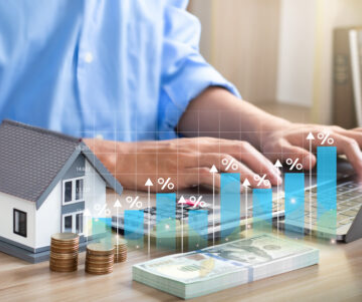What do the rising bar charts and percentage symbols suggest?
Based on the screenshot, answer the question with a single word or phrase.

Upward trend in interest rates or market values